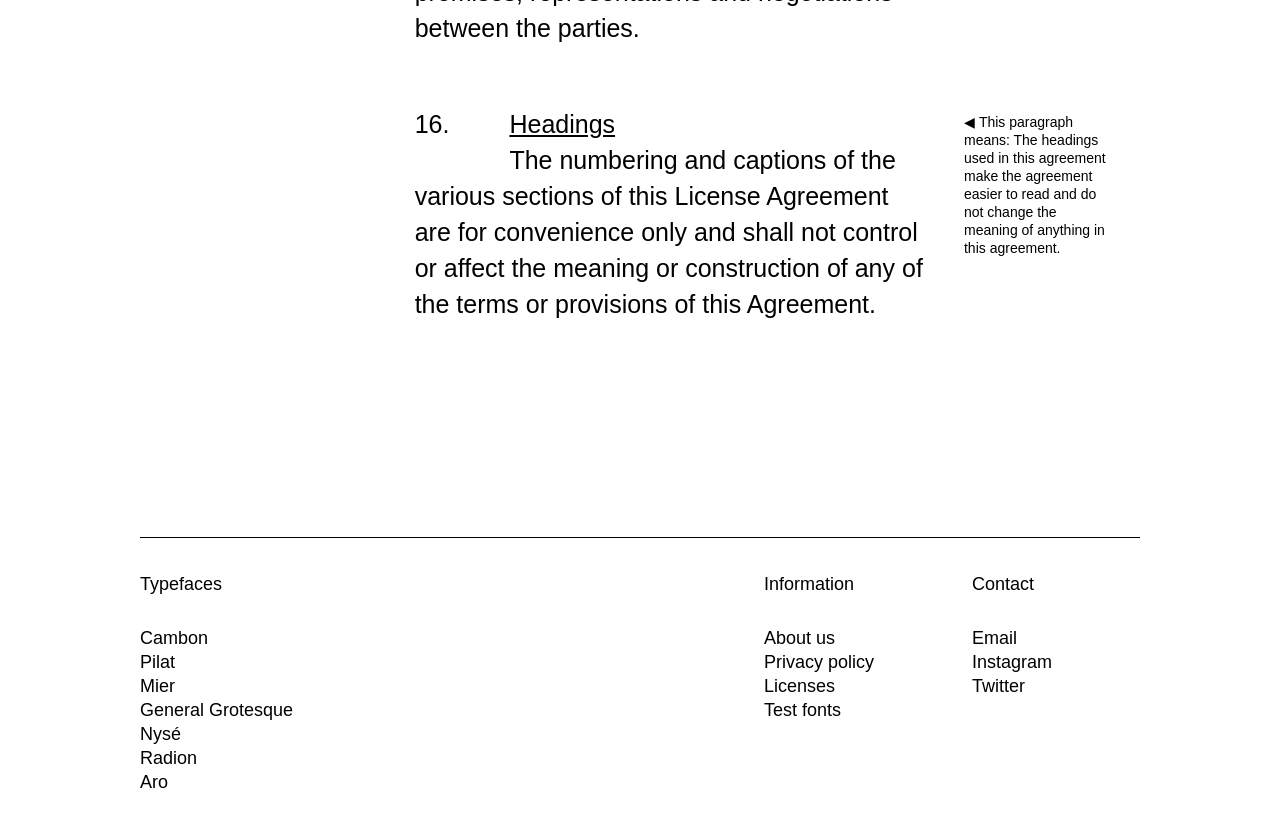Given the element description: "Test fonts", predict the bounding box coordinates of the UI element it refers to, using four float numbers between 0 and 1, i.e., [left, top, right, bottom].

[0.597, 0.833, 0.657, 0.857]